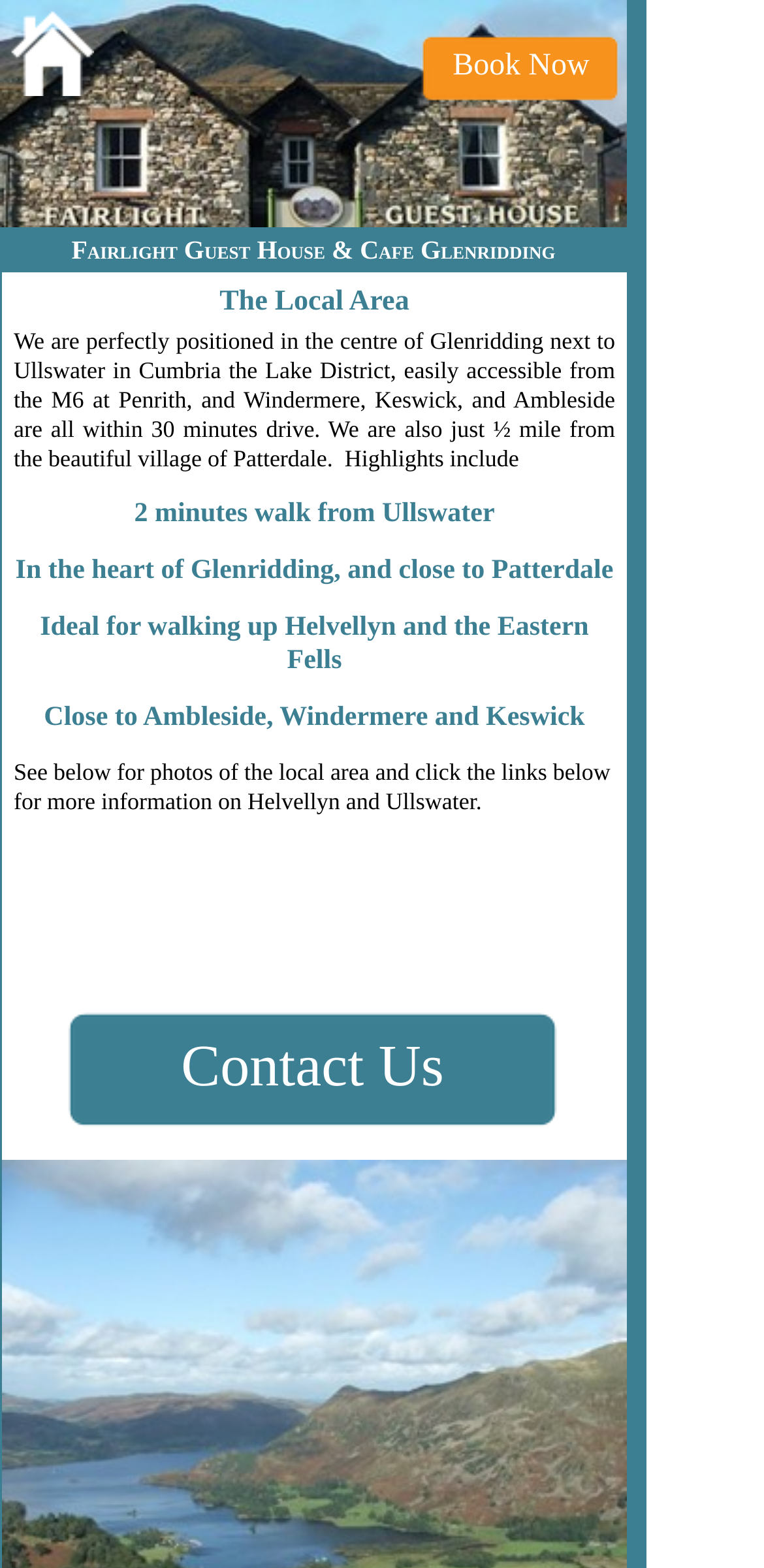Please examine the image and provide a detailed answer to the question: What is the location of the guest house?

I found the answer by reading the static text element 'We are perfectly positioned in the centre of Glenridding...' which indicates that the guest house is located in Glenridding.